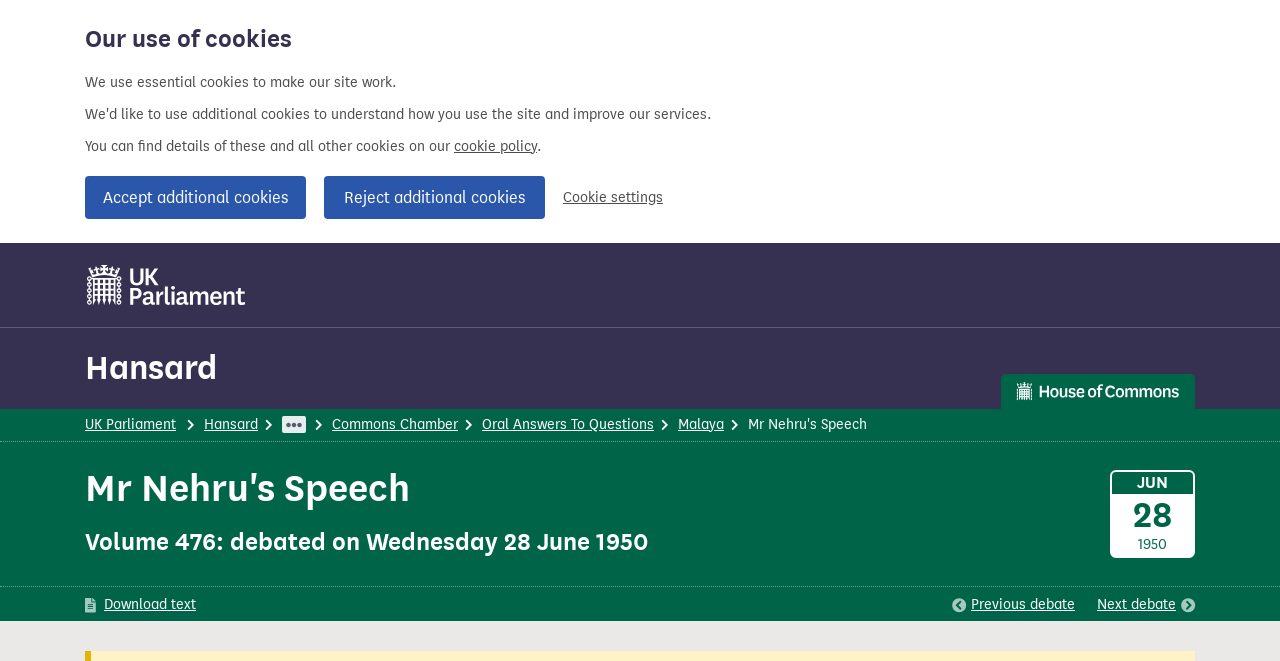Could you indicate the bounding box coordinates of the region to click in order to complete this instruction: "Visit the Georgetown office".

None